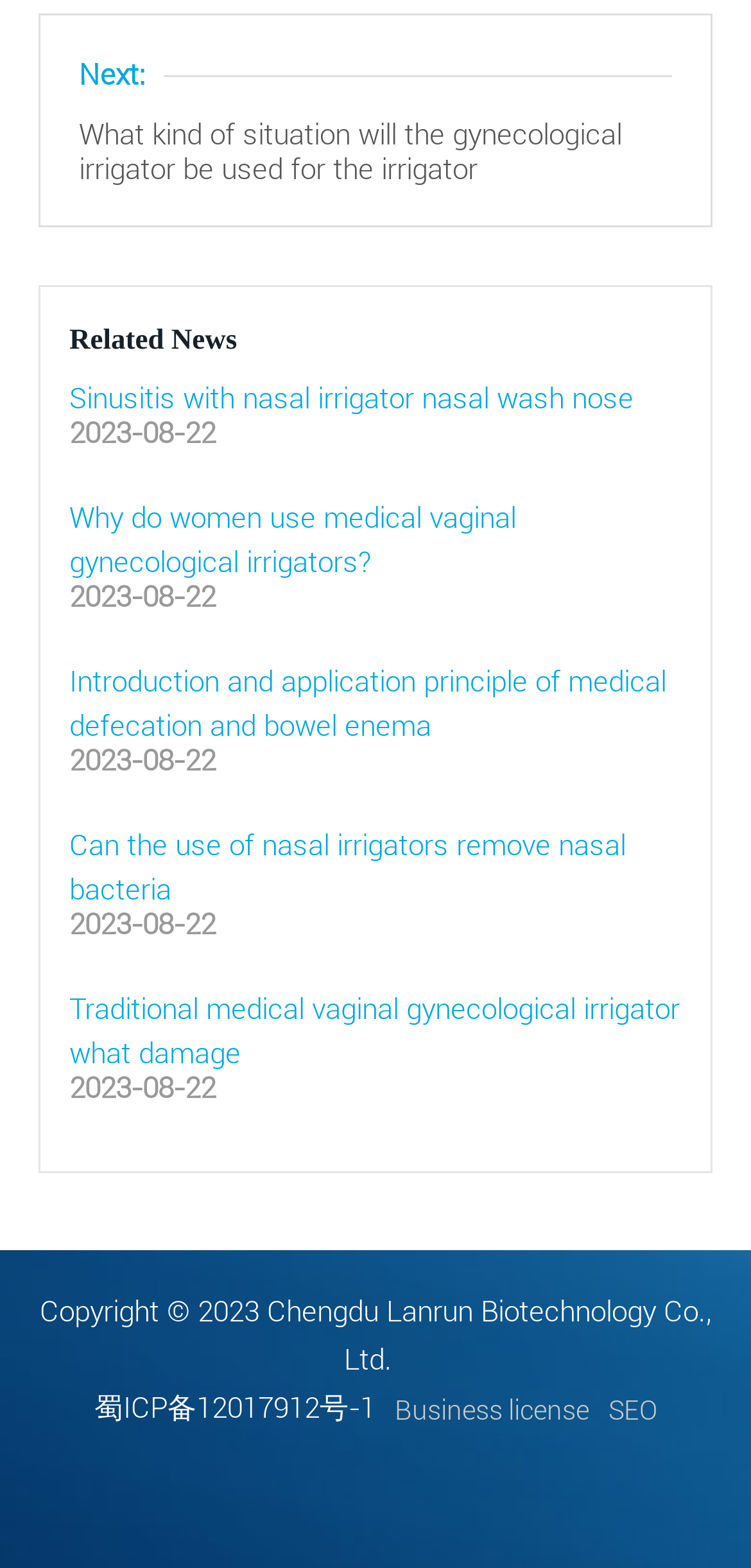Locate the bounding box coordinates of the area to click to fulfill this instruction: "Visit 'Business license'". The bounding box should be presented as four float numbers between 0 and 1, in the order [left, top, right, bottom].

[0.526, 0.885, 0.785, 0.913]